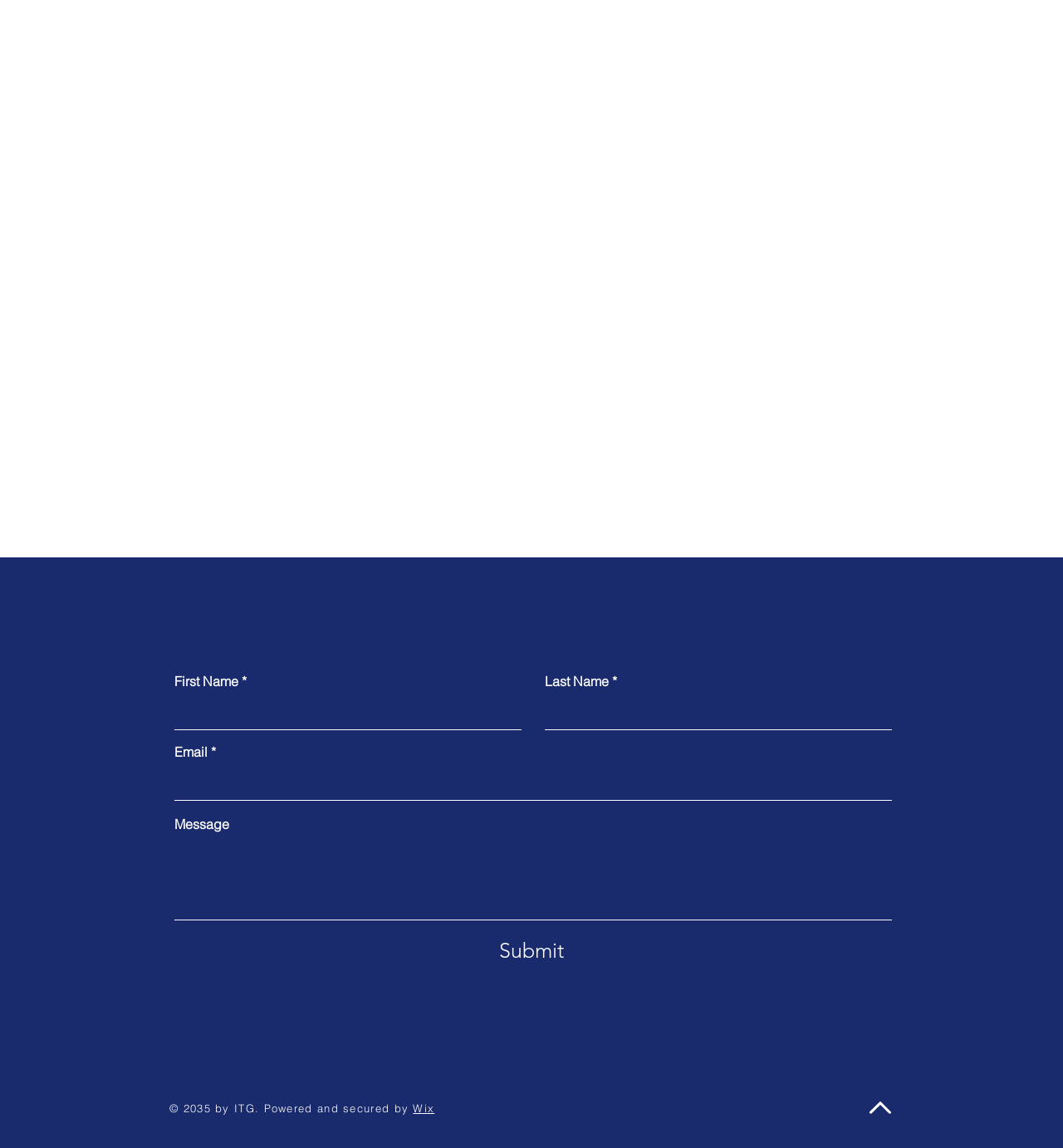Identify and provide the bounding box coordinates of the UI element described: "Submit". The coordinates should be formatted as [left, top, right, bottom], with each number being a float between 0 and 1.

[0.445, 0.814, 0.555, 0.843]